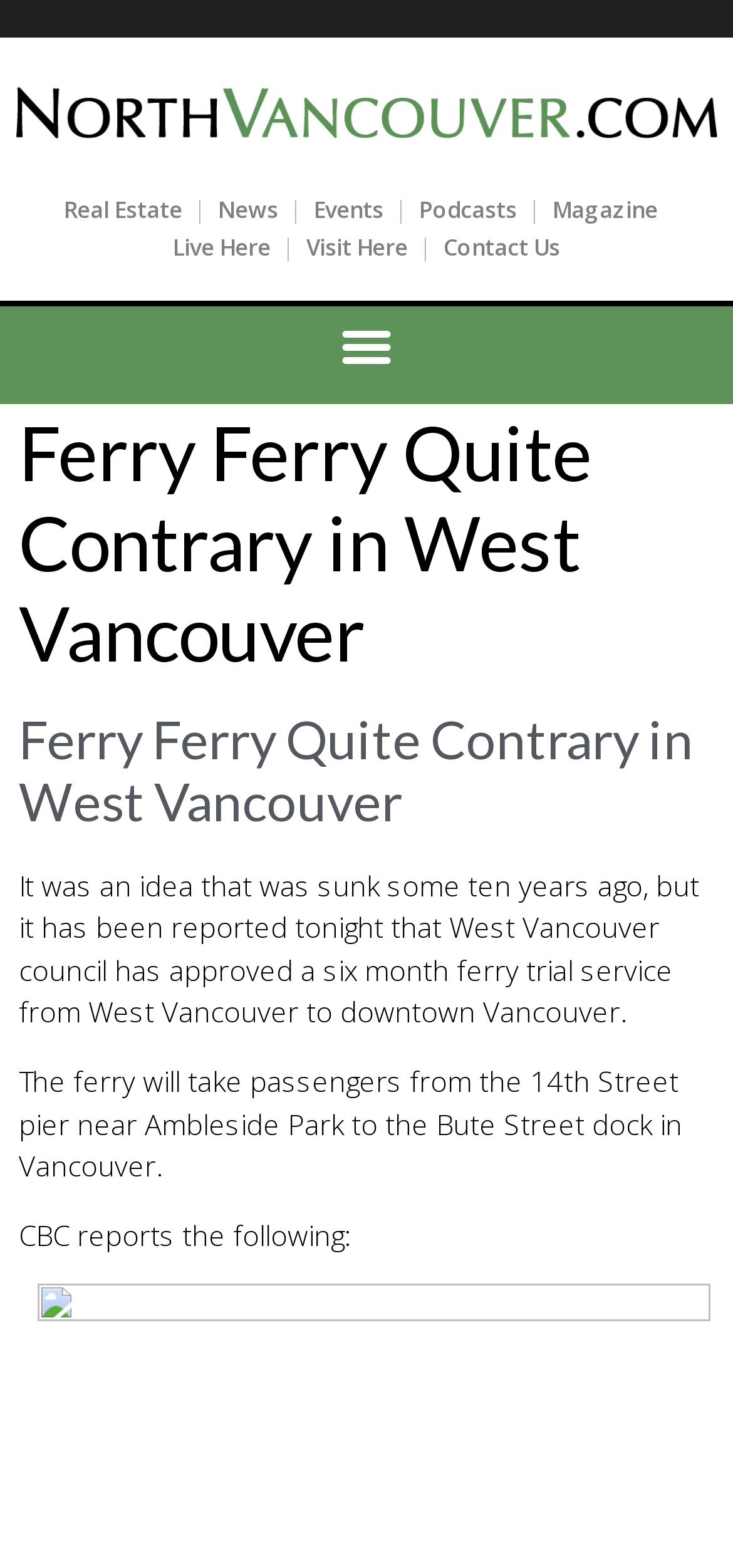Detail the features and information presented on the webpage.

The webpage is about an article titled "Ferry Ferry Quite Contrary in West Vancouver" on NorthVancouver.com, a website focused on North Vancouver, BC. 

At the top of the page, there is a row of links including "Real Estate", "News", "Events", "Podcasts", and "Magazine", separated by vertical lines. Below this row, there are two more links, "Live Here" and "Visit Here", with a vertical line in between, and another link "Contact Us" to their right.

On the right side of the top section, there is a "Menu Toggle" button. 

The main content of the webpage is an article about a ferry trial service from West Vancouver to downtown Vancouver, which was approved by West Vancouver council. The article is divided into four paragraphs, with the first paragraph describing the idea of the ferry service, the second paragraph detailing the route of the ferry, and the third paragraph mentioning that CBC reported on the story.